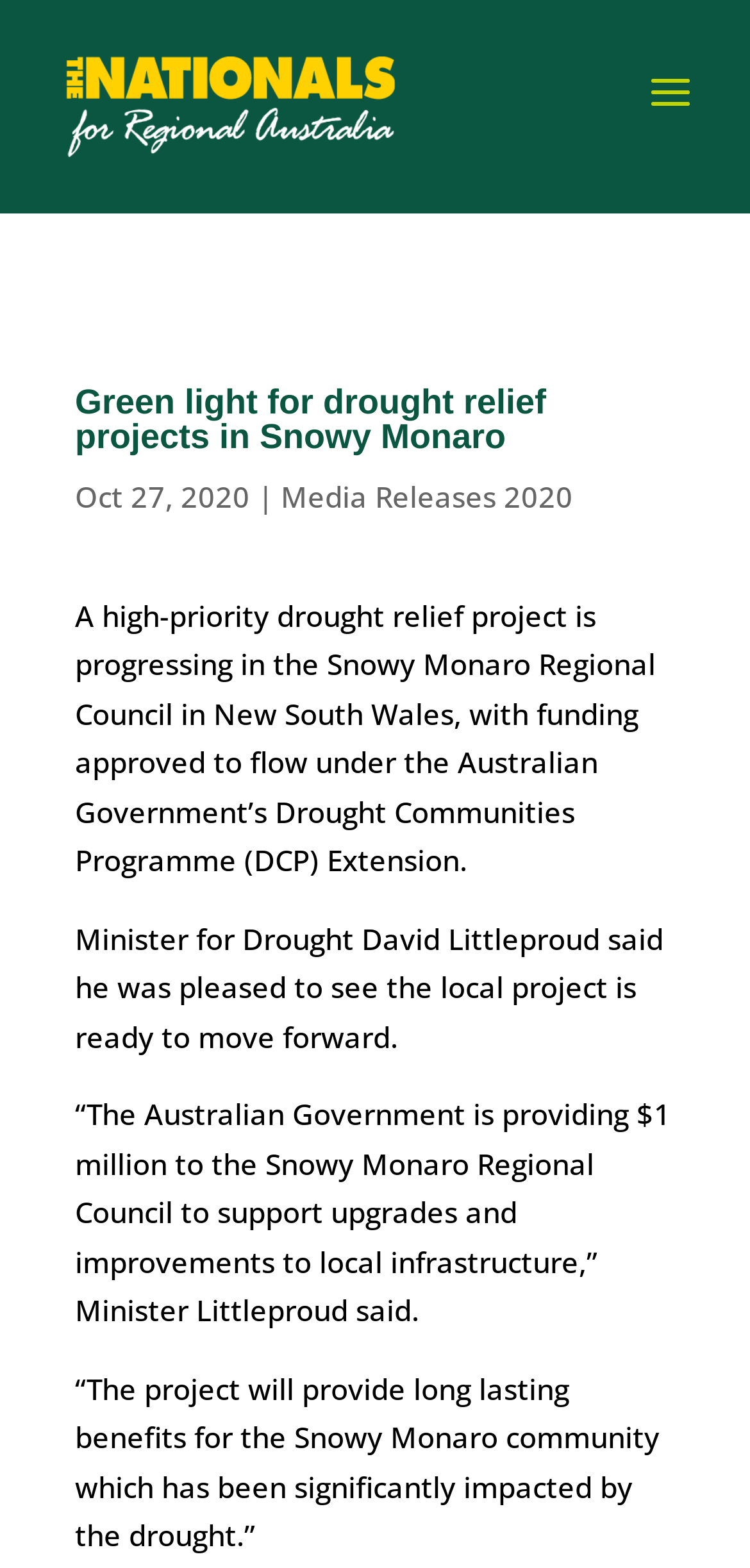Provide a thorough description of the webpage you see.

The webpage appears to be a news article or press release about a drought relief project in Snowy Monaro, New South Wales. At the top left of the page, there is a logo of "The Nationals Regional Australia" with a link to it. Below the logo, there is a heading that reads "Green light for drought relief projects in Snowy Monaro". 

To the right of the heading, there is a date "Oct 27, 2020" followed by a vertical line and a link to "Media Releases 2020". 

Below the heading and date, there are four paragraphs of text. The first paragraph describes the drought relief project, mentioning that it has received funding approval under the Australian Government's Drought Communities Programme. The following paragraphs quote Minister for Drought David Littleproud, who expresses his pleasure in seeing the project move forward and describes the benefits it will bring to the Snowy Monaro community.